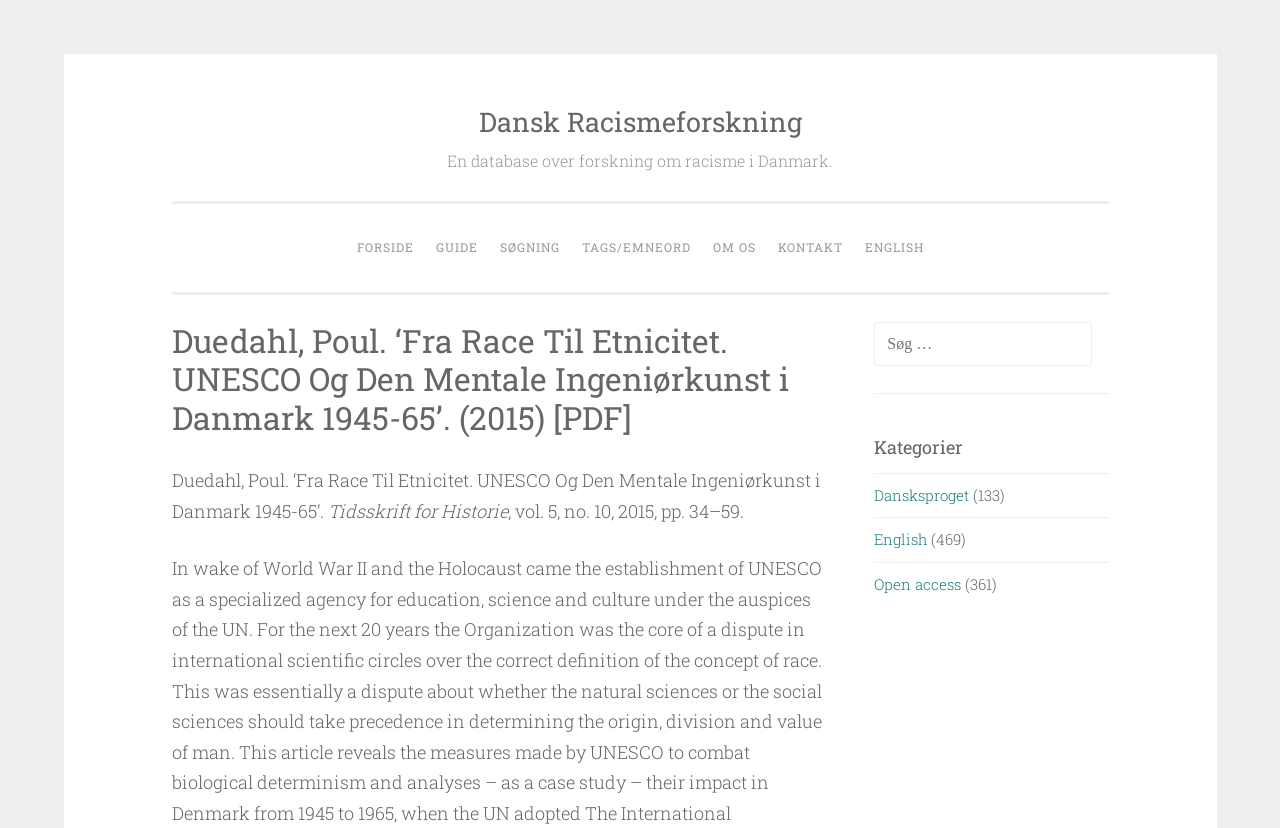Identify the coordinates of the bounding box for the element that must be clicked to accomplish the instruction: "View research on racism".

[0.374, 0.126, 0.626, 0.168]